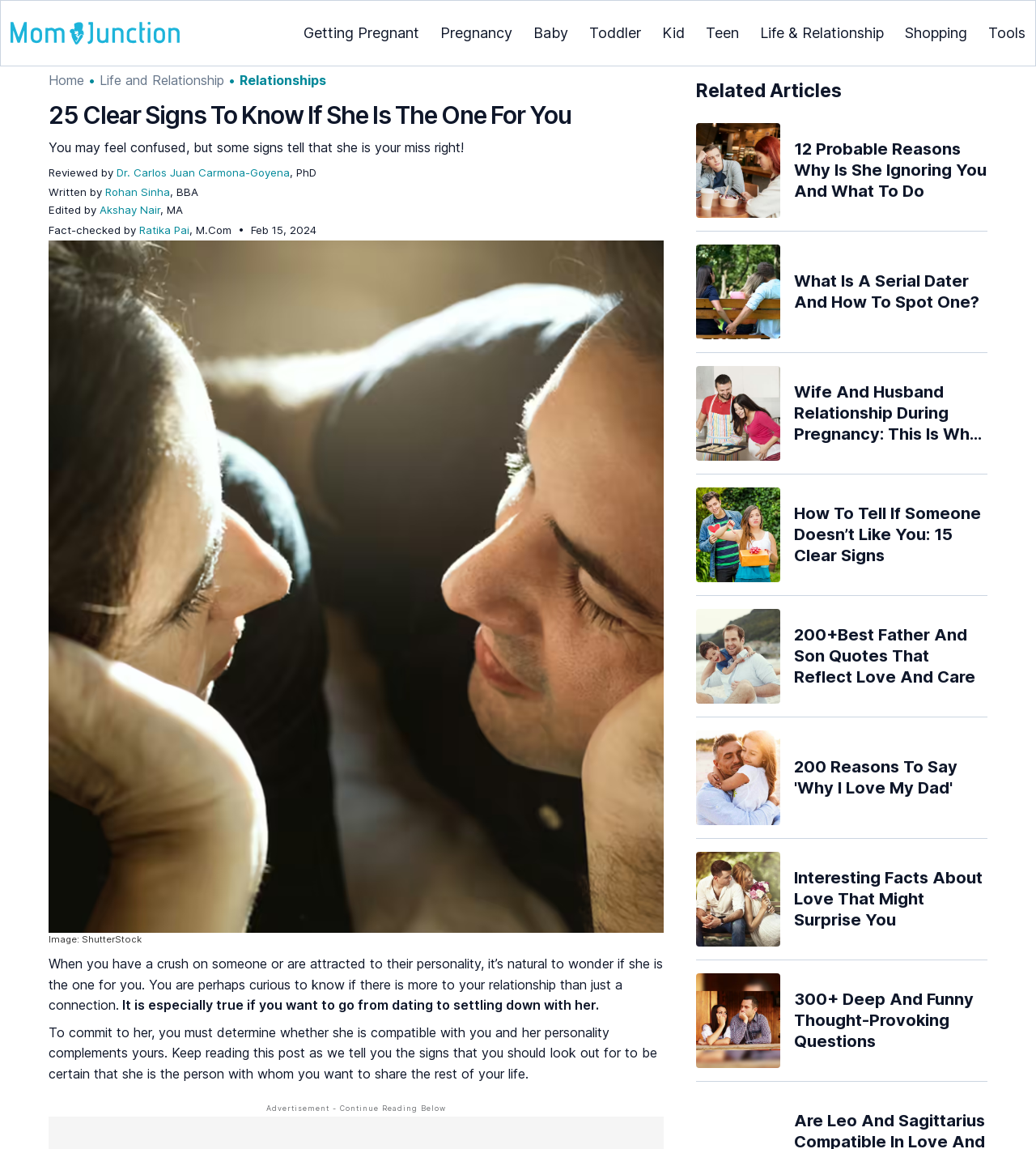Who reviewed the article?
Could you answer the question with a detailed and thorough explanation?

The reviewer's name is mentioned in the article as 'Reviewed by Dr. Carlos Juan Carmona-Goyena, PhD', indicating that he reviewed the article.